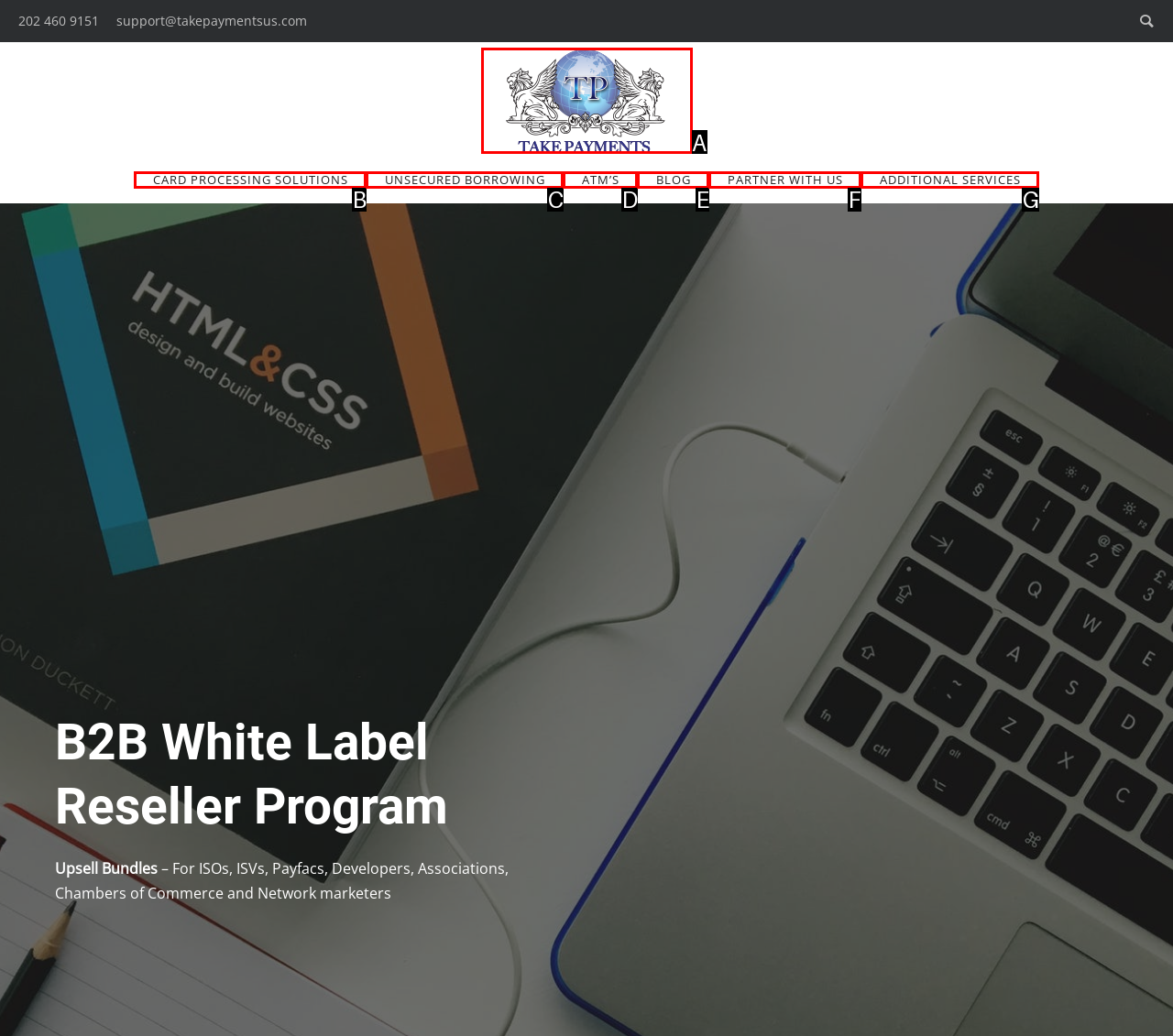Select the HTML element that matches the description: Card Processing Solutions
Respond with the letter of the correct choice from the given options directly.

B